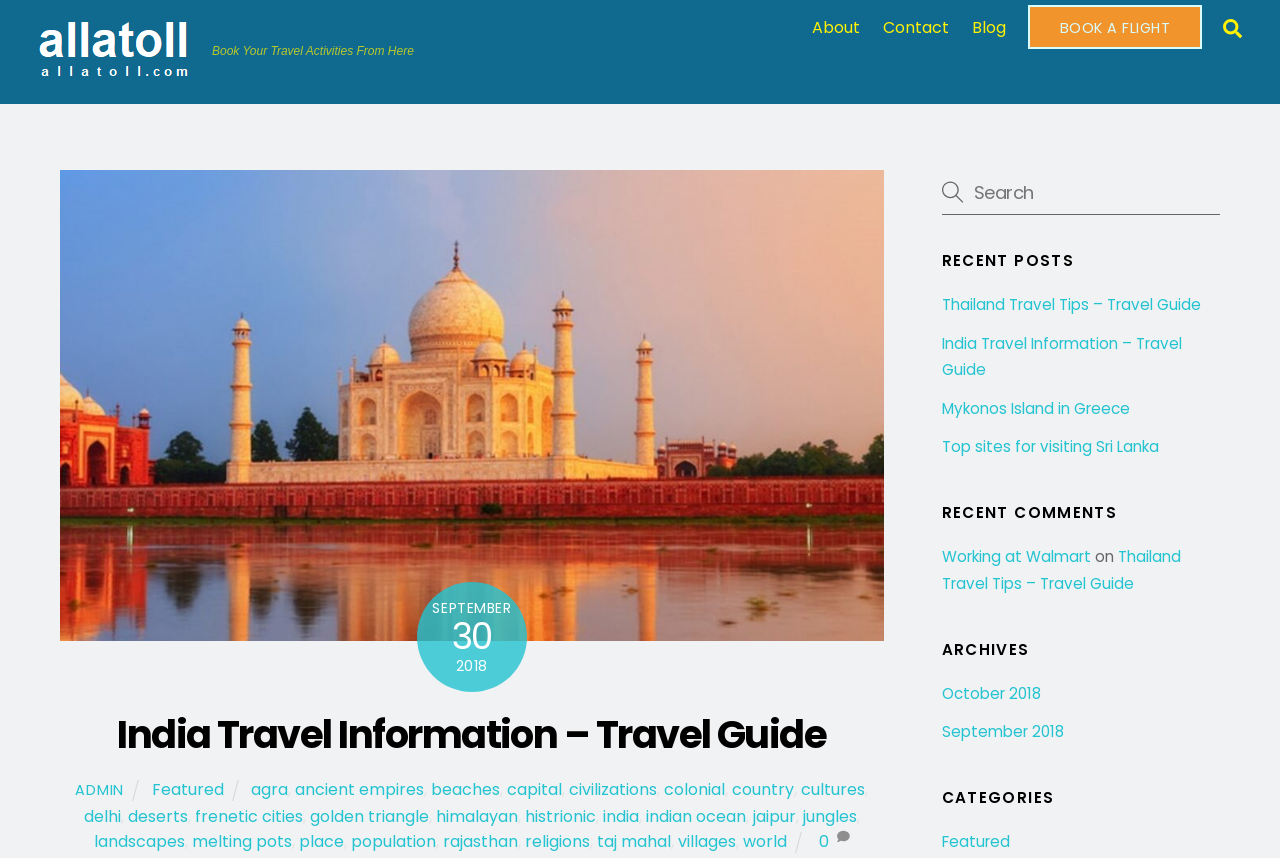Locate the bounding box coordinates of the clickable region necessary to complete the following instruction: "Book a flight". Provide the coordinates in the format of four float numbers between 0 and 1, i.e., [left, top, right, bottom].

[0.803, 0.006, 0.939, 0.057]